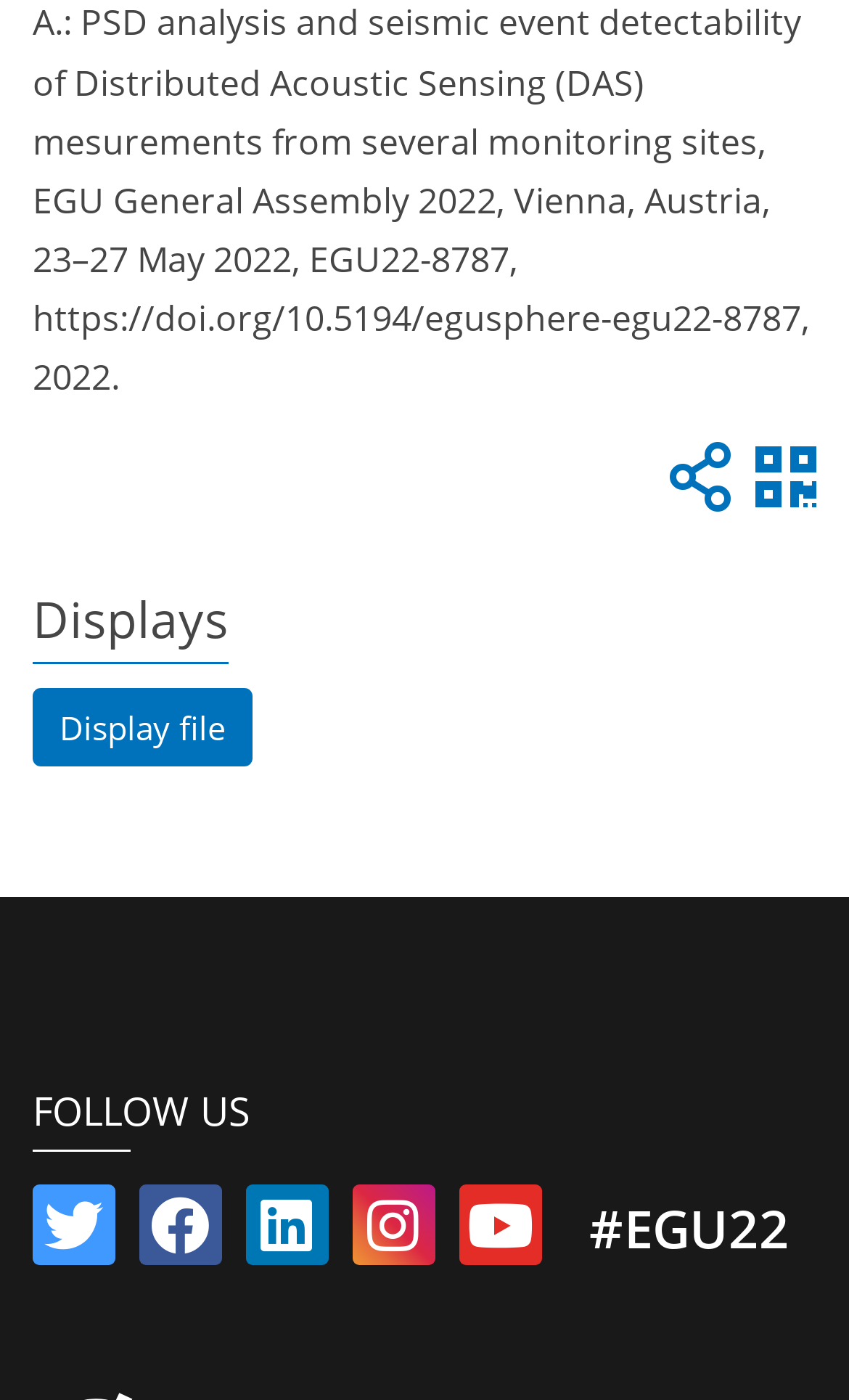What is the purpose of the 'Display file' link?
Look at the image and respond with a single word or a short phrase.

File download